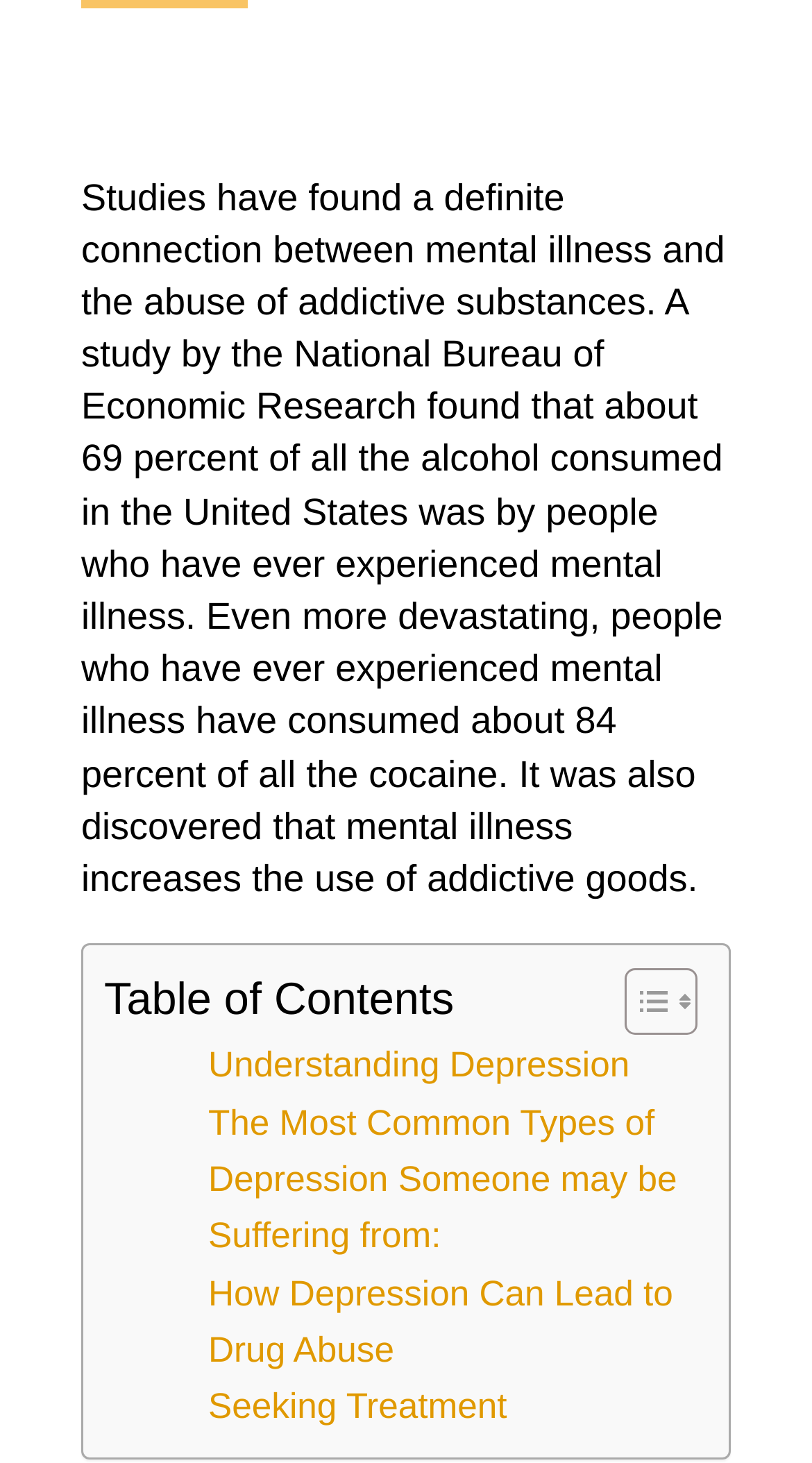How many links are there in the LayoutTable element?
Can you offer a detailed and complete answer to this question?

The LayoutTable element contains four link elements: 'Understanding Depression', 'The Most Common Types of Depression Someone may be Suffering from:', 'How Depression Can Lead to Drug Abuse', and 'Seeking Treatment'.